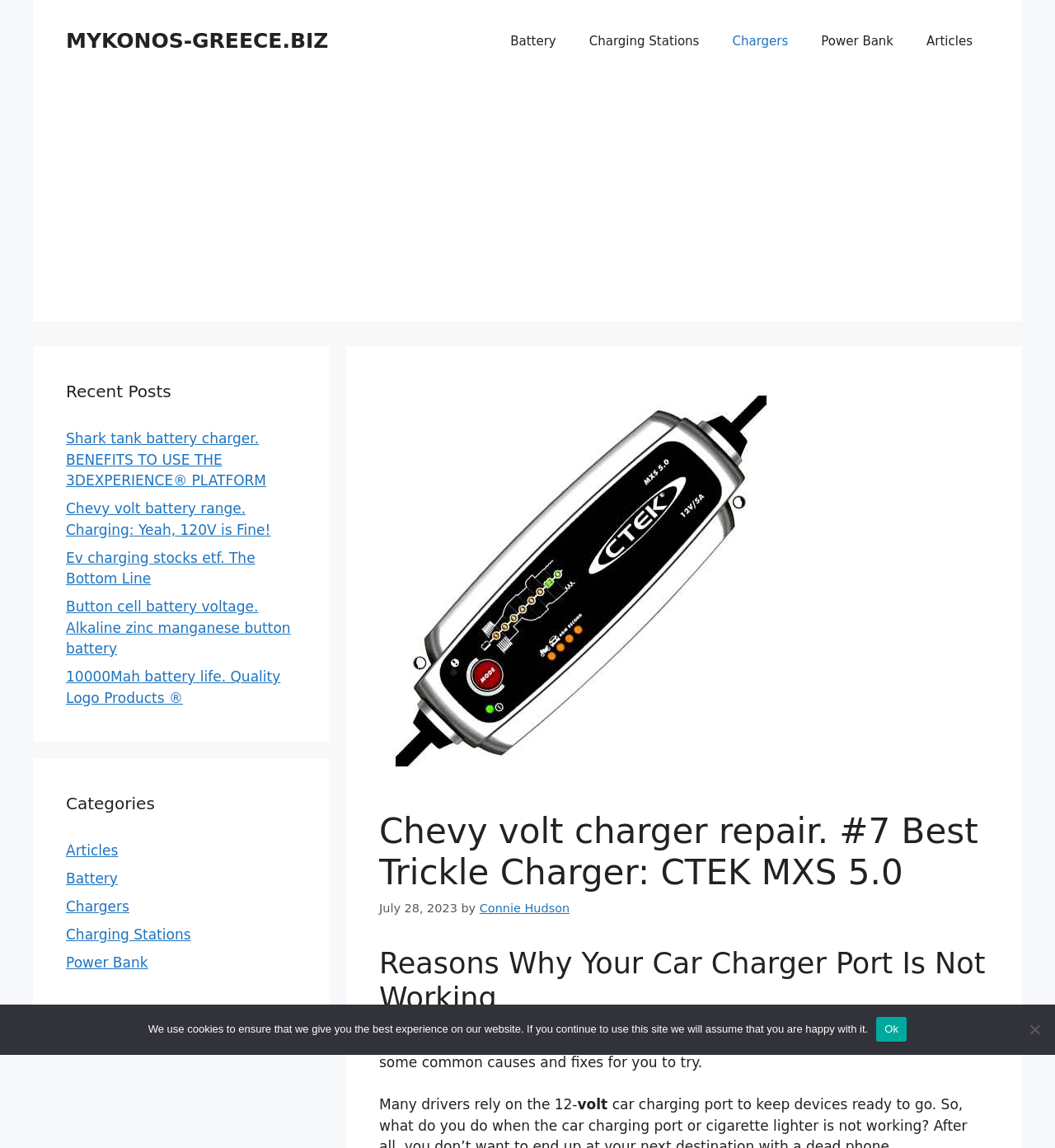Consider the image and give a detailed and elaborate answer to the question: 
Who is the author of the article?

I found the author's name by looking at the content section of the webpage, where the article title and metadata are displayed. The author's name 'Connie Hudson' is mentioned below the article title and publication date.